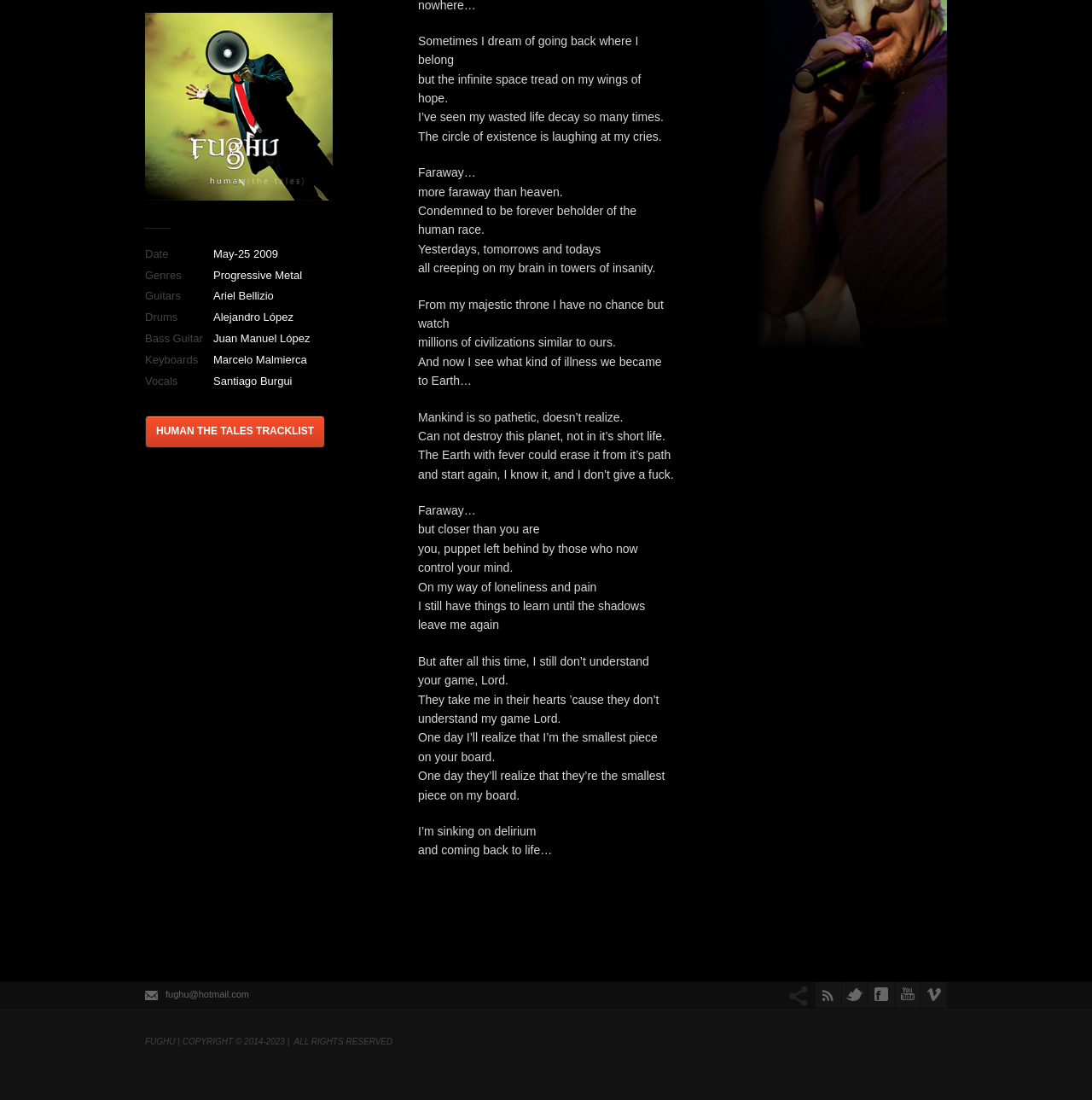Using the element description: "fughu@hotmail.com", determine the bounding box coordinates. The coordinates should be in the format [left, top, right, bottom], with values between 0 and 1.

[0.152, 0.899, 0.228, 0.909]